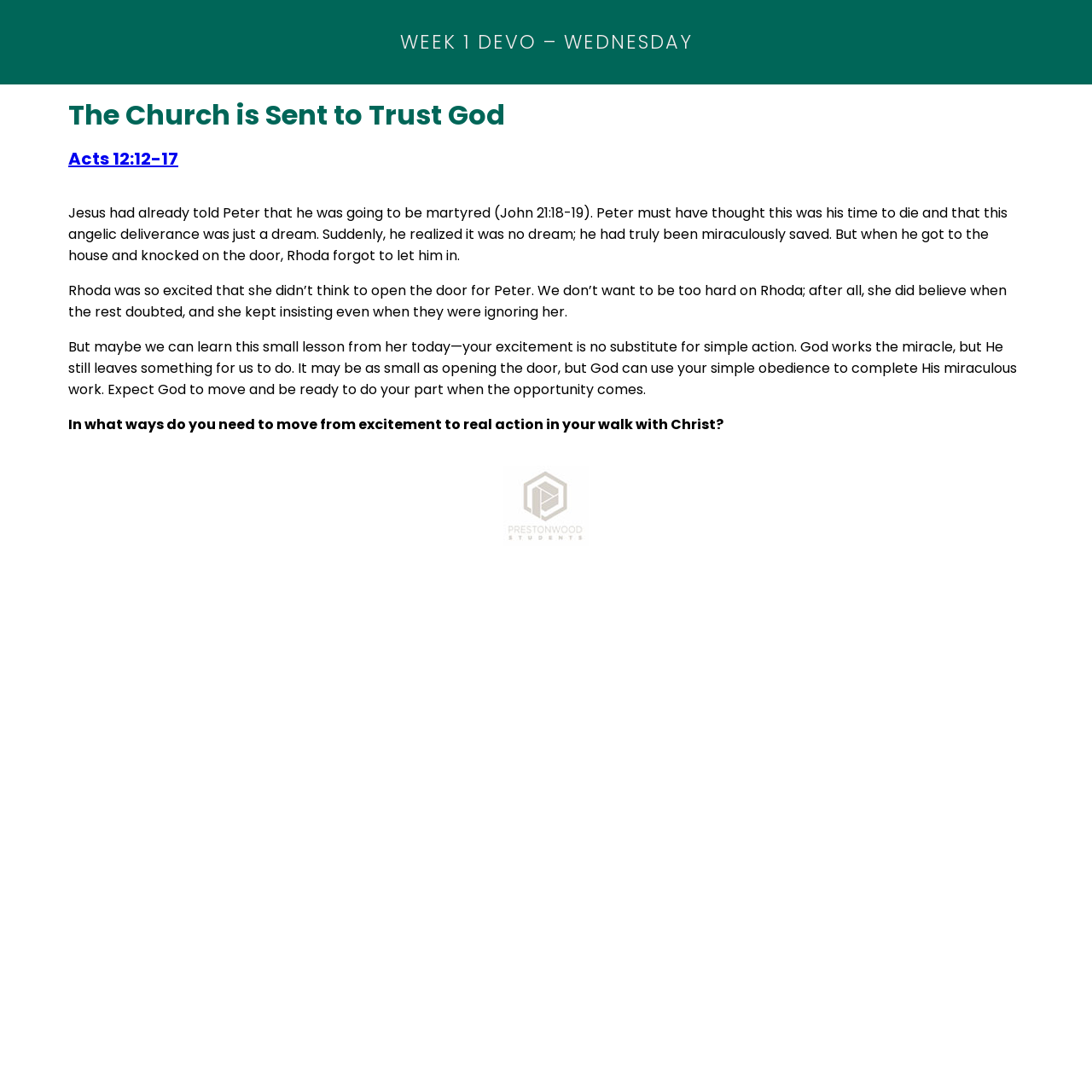What is the main topic of the devotion?
Using the image as a reference, answer with just one word or a short phrase.

The Church is Sent to Trust God